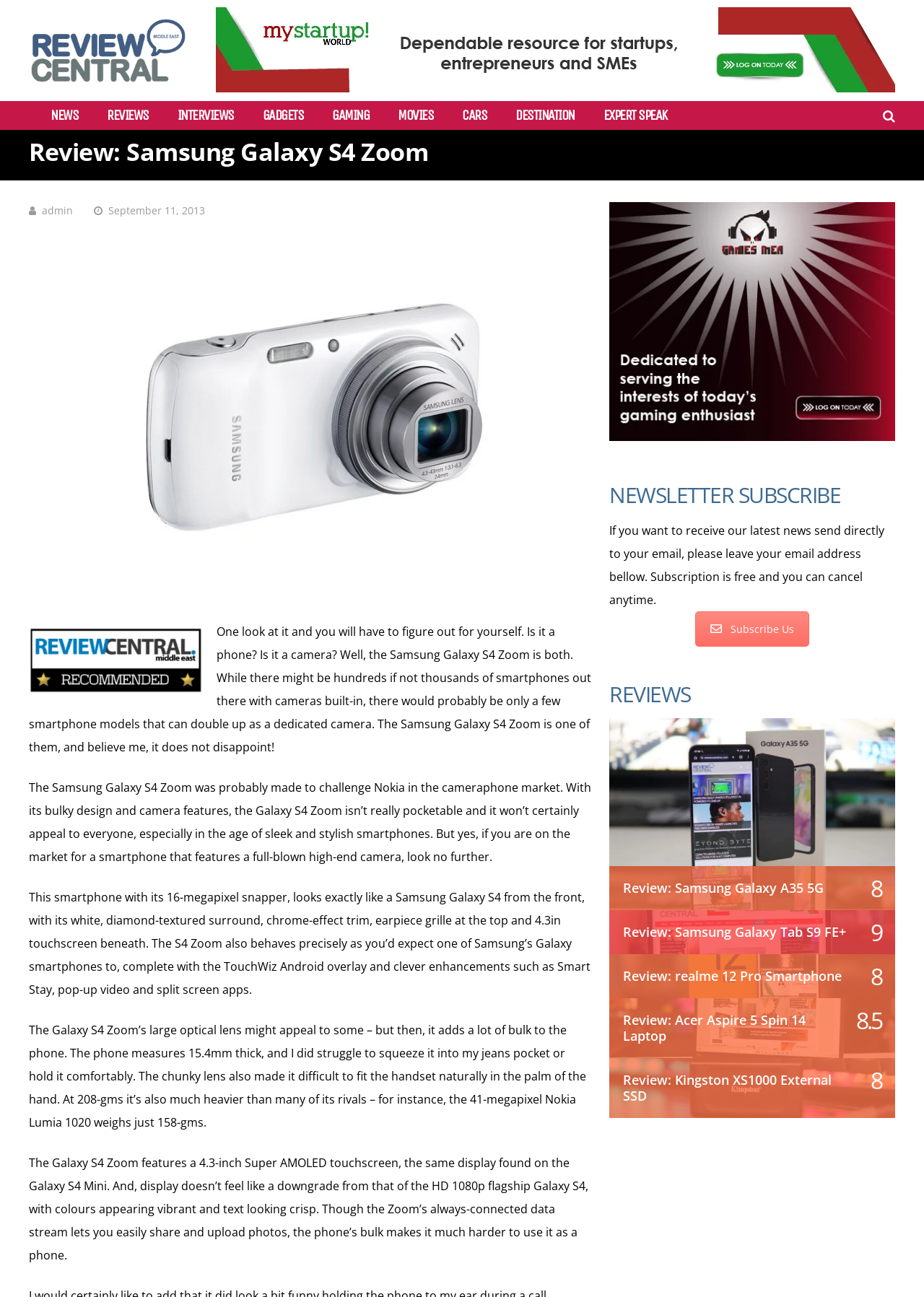Determine the main heading text of the webpage.

Review: Samsung Galaxy S4 Zoom